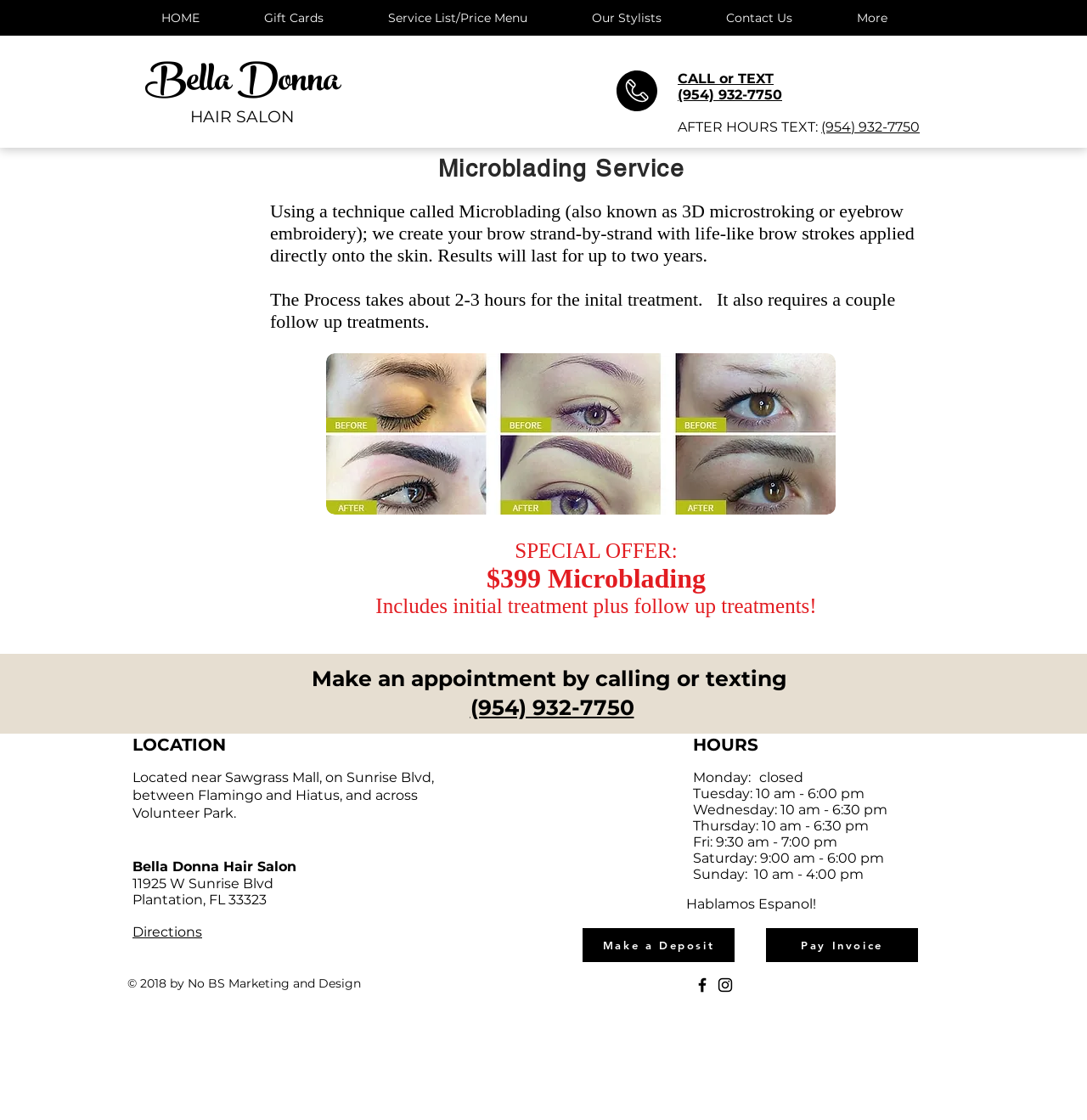Please identify the bounding box coordinates of the region to click in order to complete the task: "Make a deposit". The coordinates must be four float numbers between 0 and 1, specified as [left, top, right, bottom].

[0.536, 0.829, 0.676, 0.859]